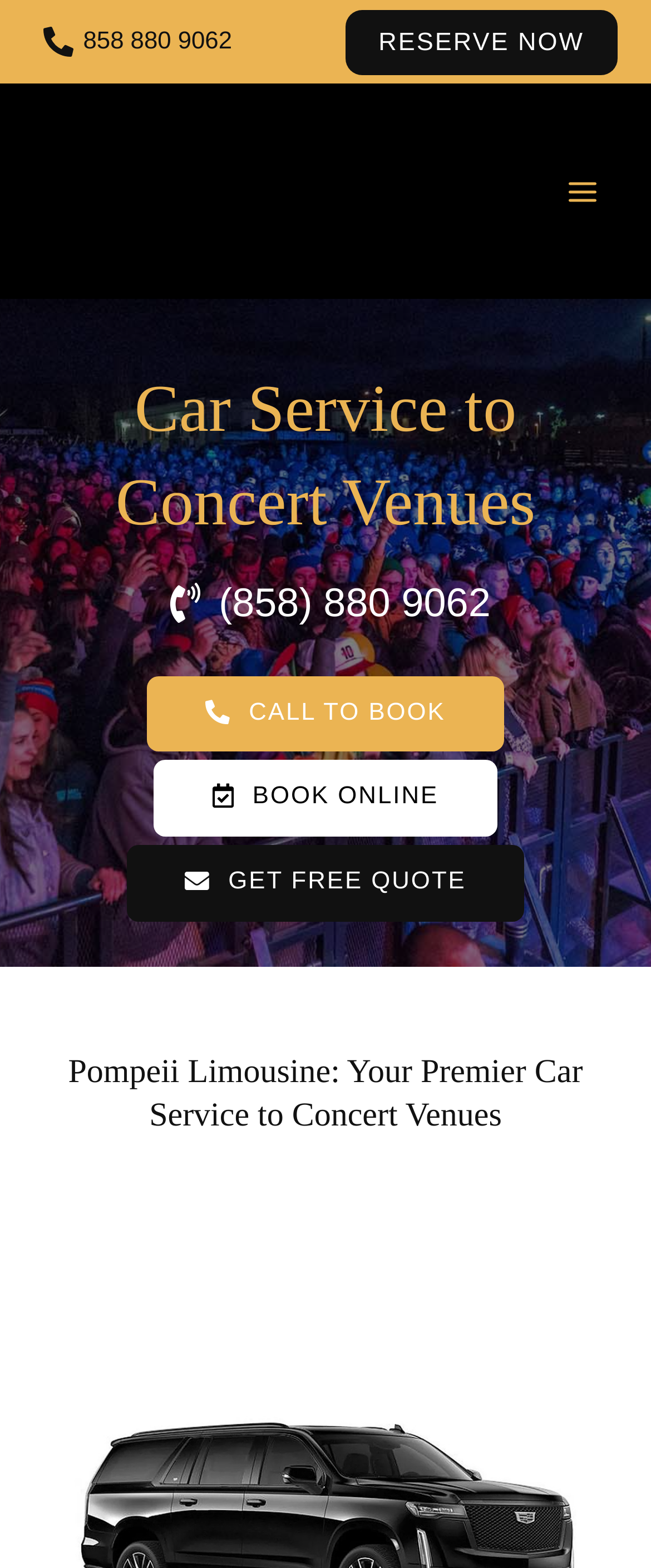Answer the question using only one word or a concise phrase: What is the phone number to book a car service?

(858) 880 9062